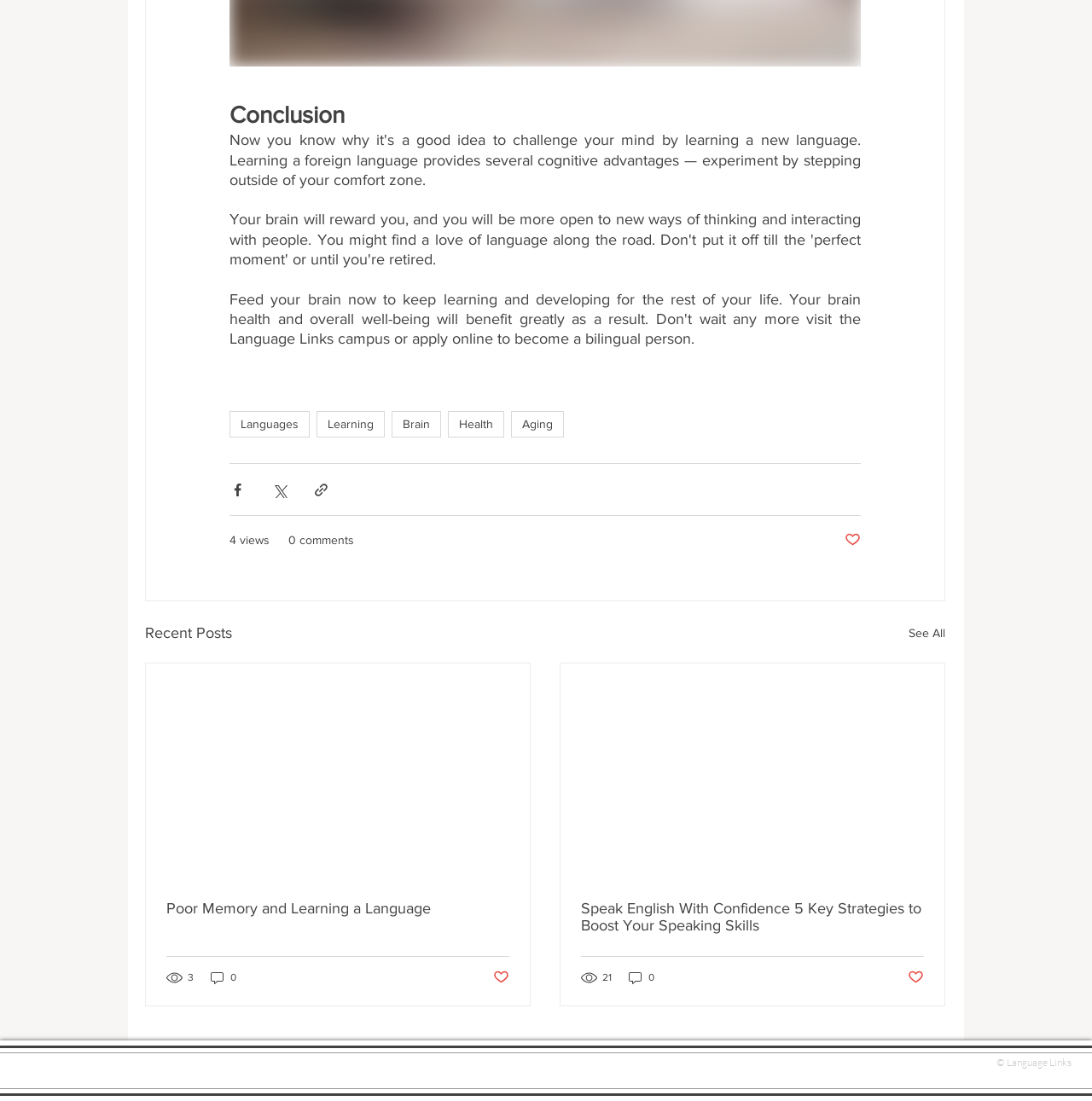How many views does the second article have?
Look at the screenshot and respond with one word or a short phrase.

21 views